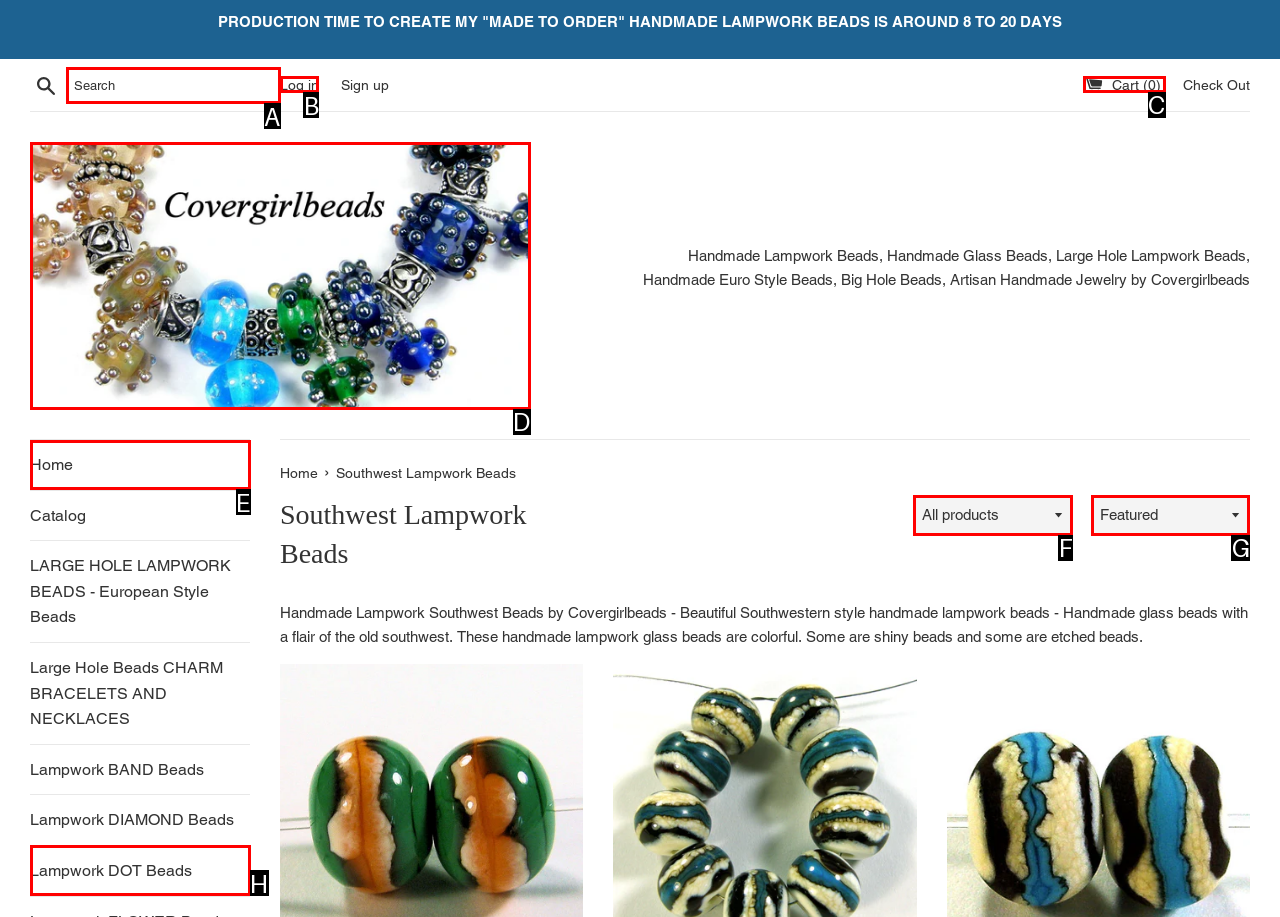Figure out which option to click to perform the following task: Log in to the account
Provide the letter of the correct option in your response.

B